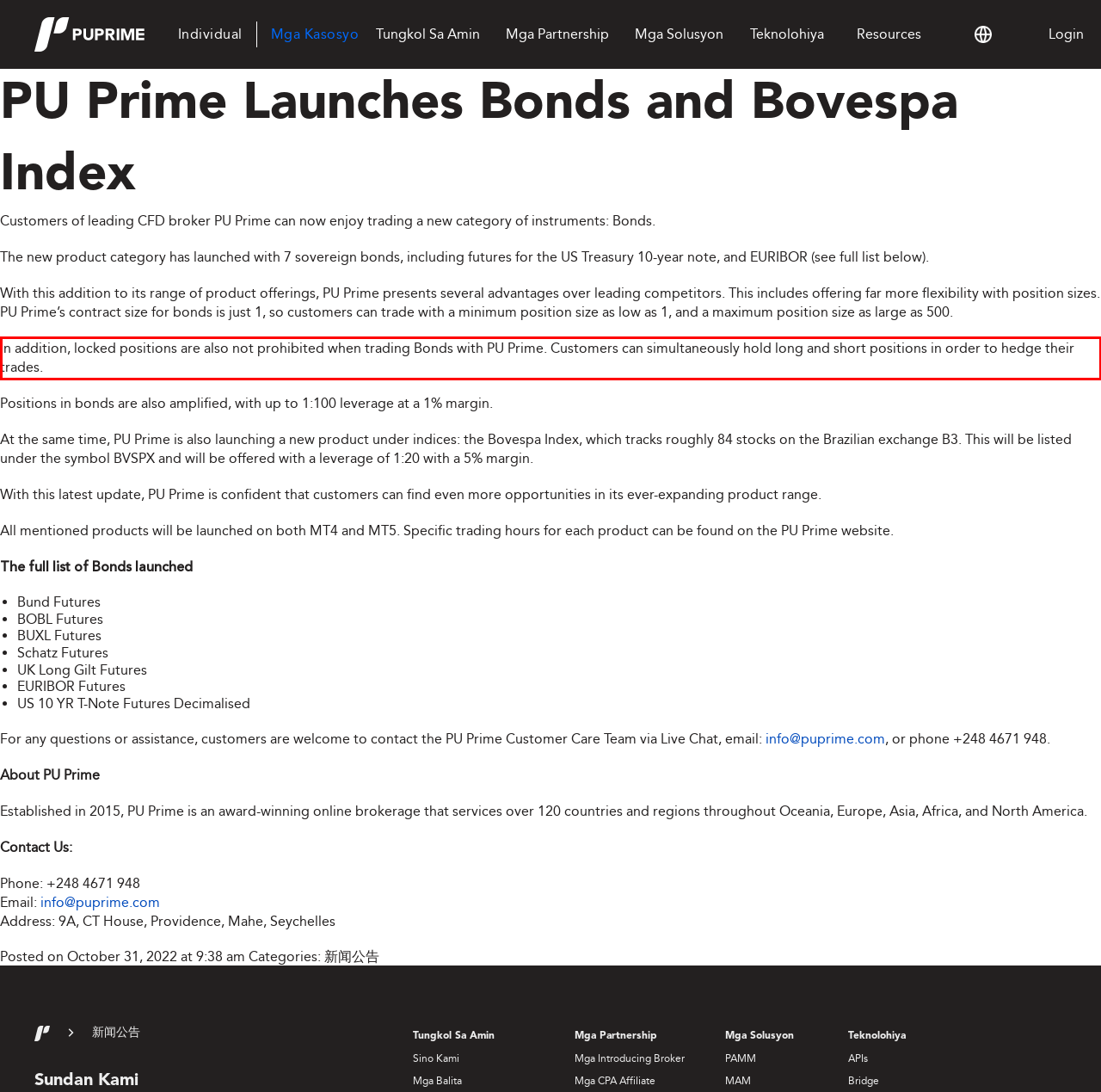Please examine the webpage screenshot containing a red bounding box and use OCR to recognize and output the text inside the red bounding box.

In addition, locked positions are also not prohibited when trading Bonds with PU Prime. Customers can simultaneously hold long and short positions in order to hedge their trades.